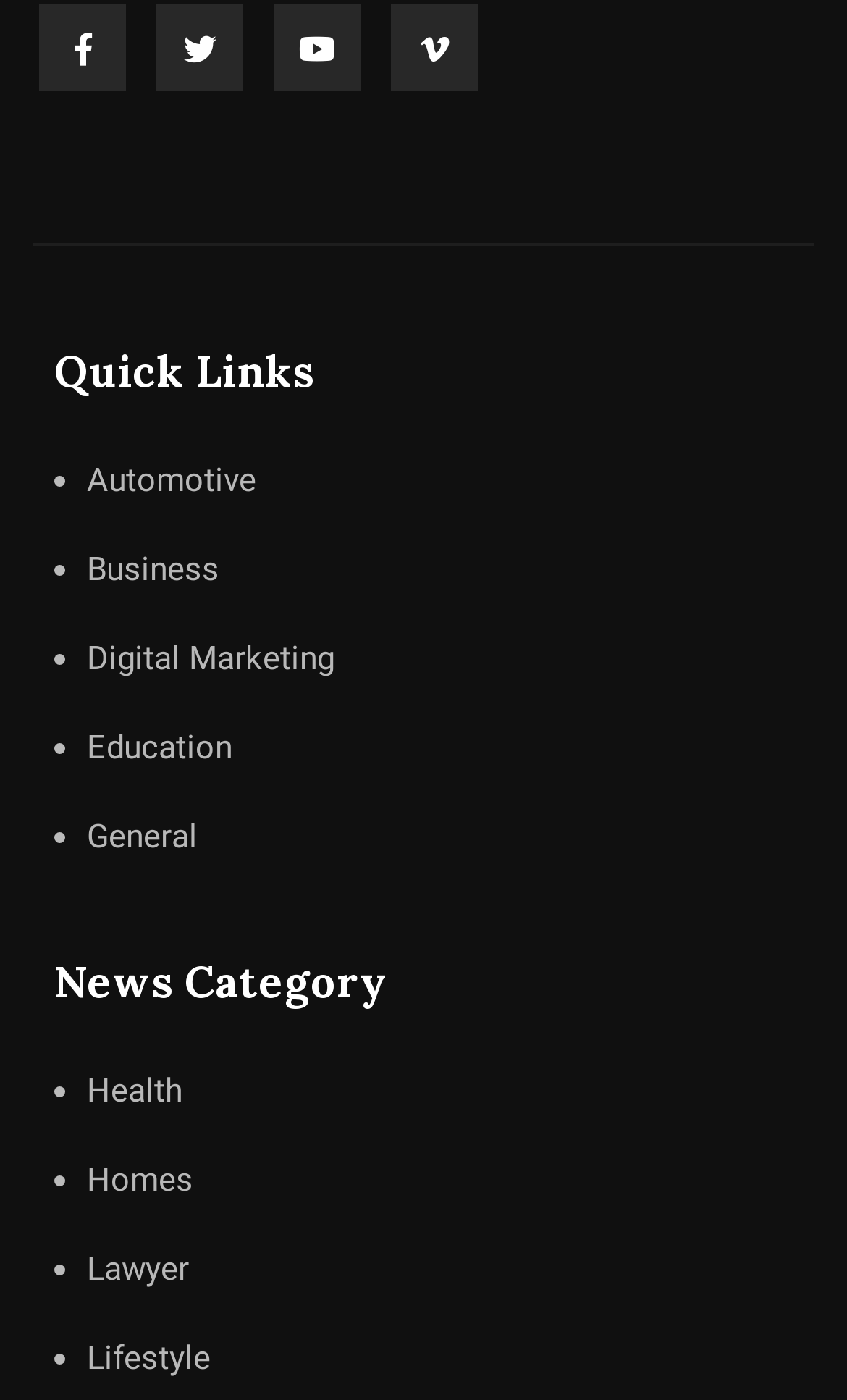Find the bounding box coordinates of the element I should click to carry out the following instruction: "read Health news".

[0.064, 0.752, 0.215, 0.808]